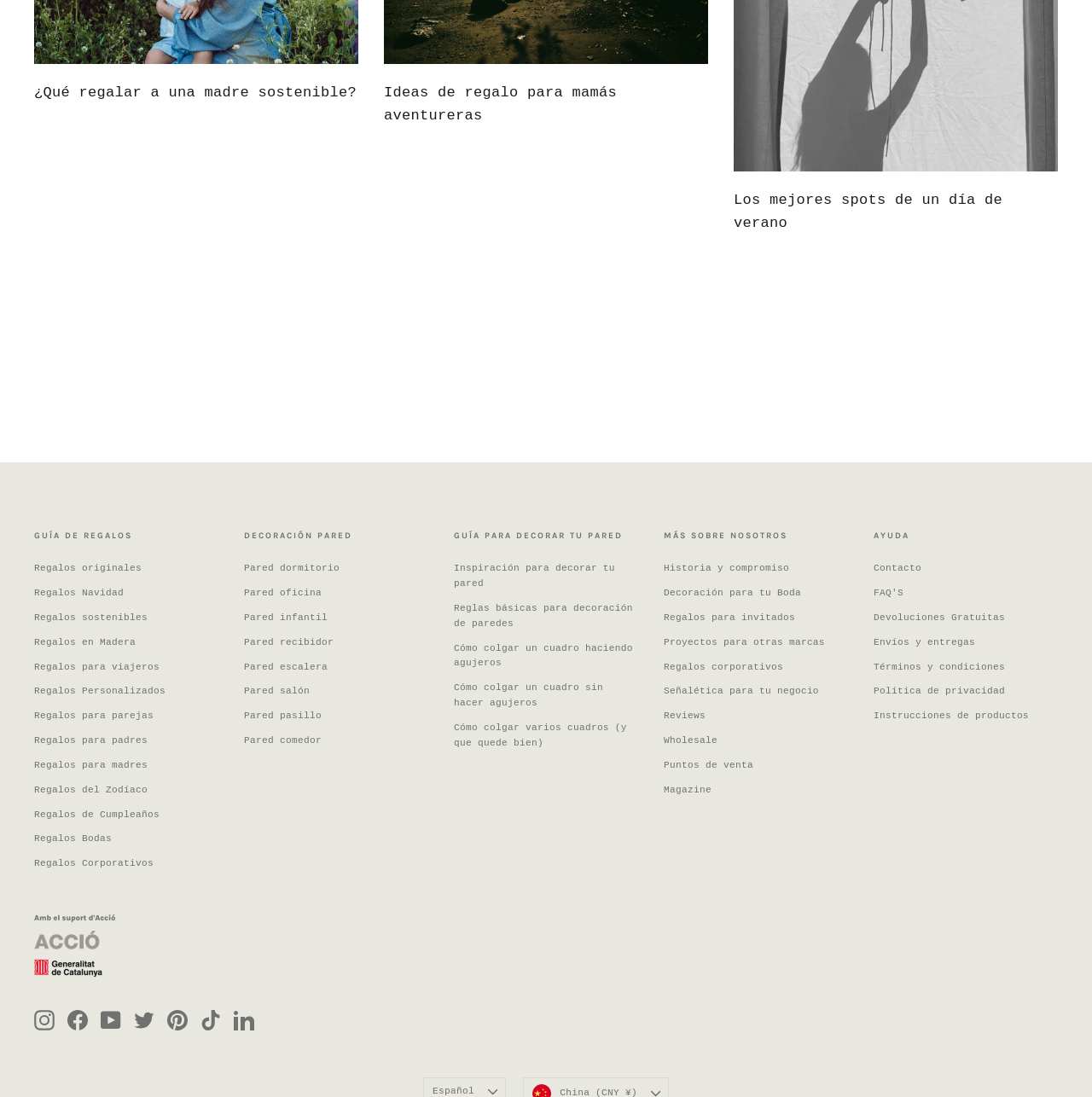Determine the bounding box coordinates of the target area to click to execute the following instruction: "Explore 'DECORACIÓN PARED'."

[0.223, 0.484, 0.323, 0.493]